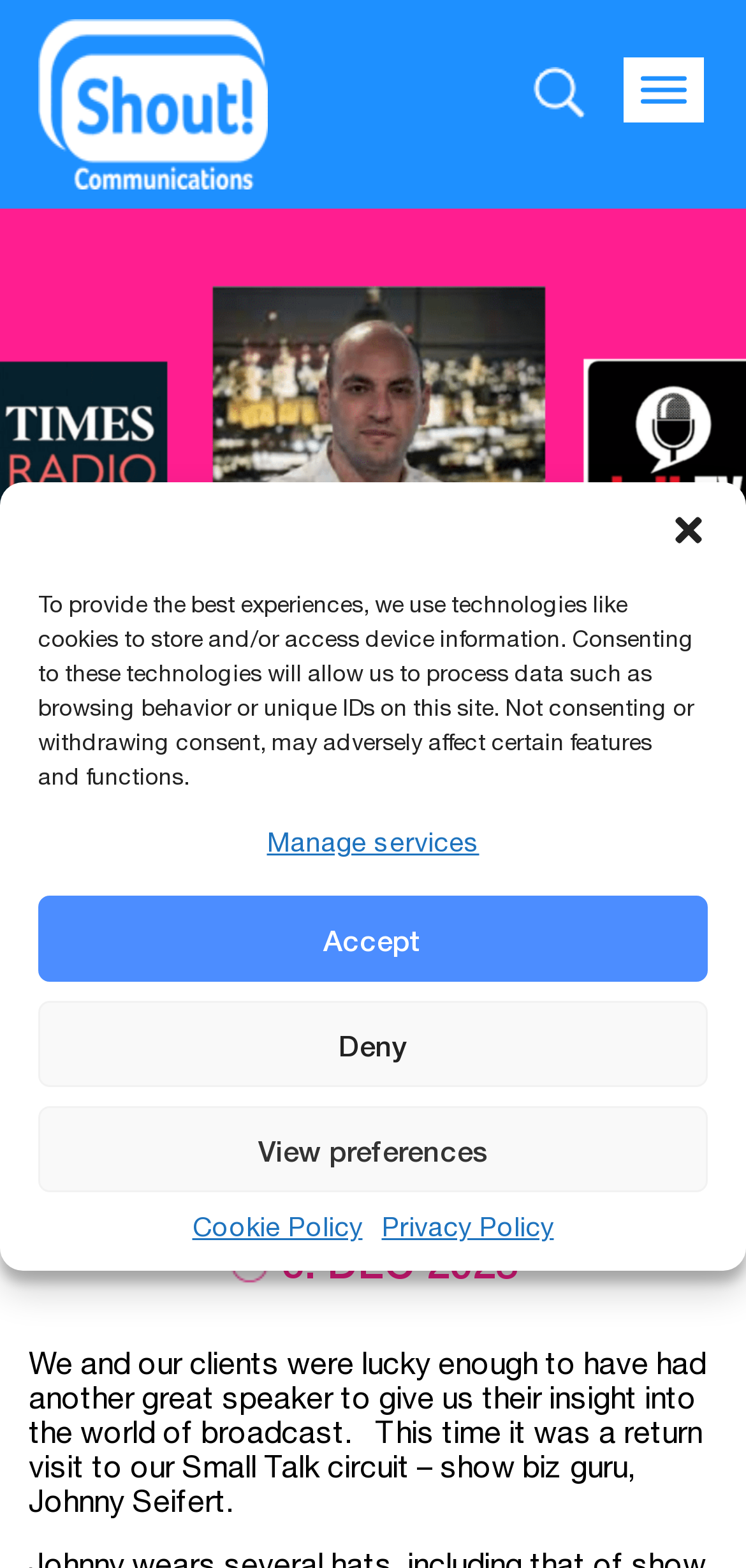What is the name of the person being interviewed?
Based on the screenshot, provide your answer in one word or phrase.

Johnny Seifert